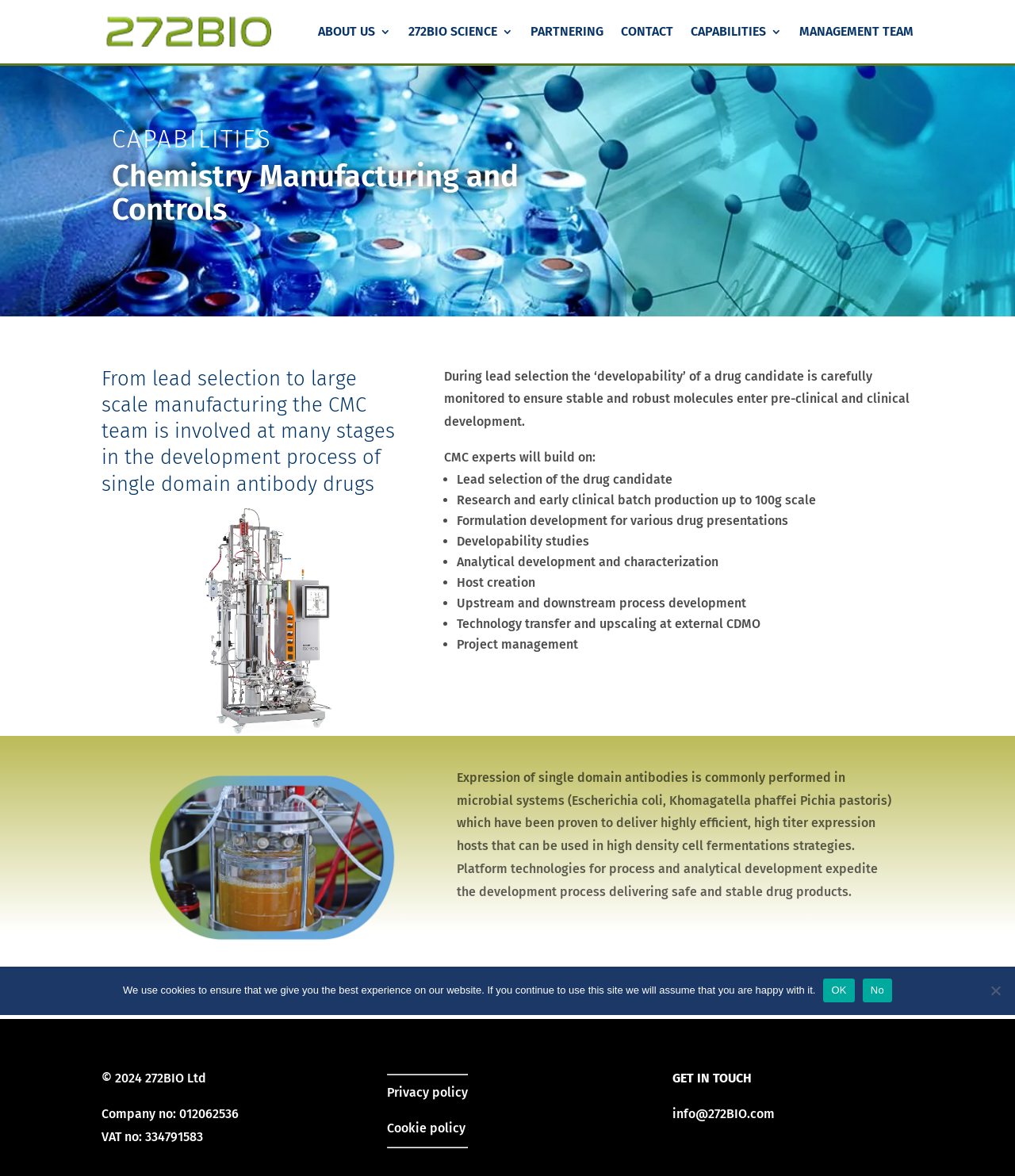Please specify the bounding box coordinates for the clickable region that will help you carry out the instruction: "view 5 Movies That Take Place In LA article".

None